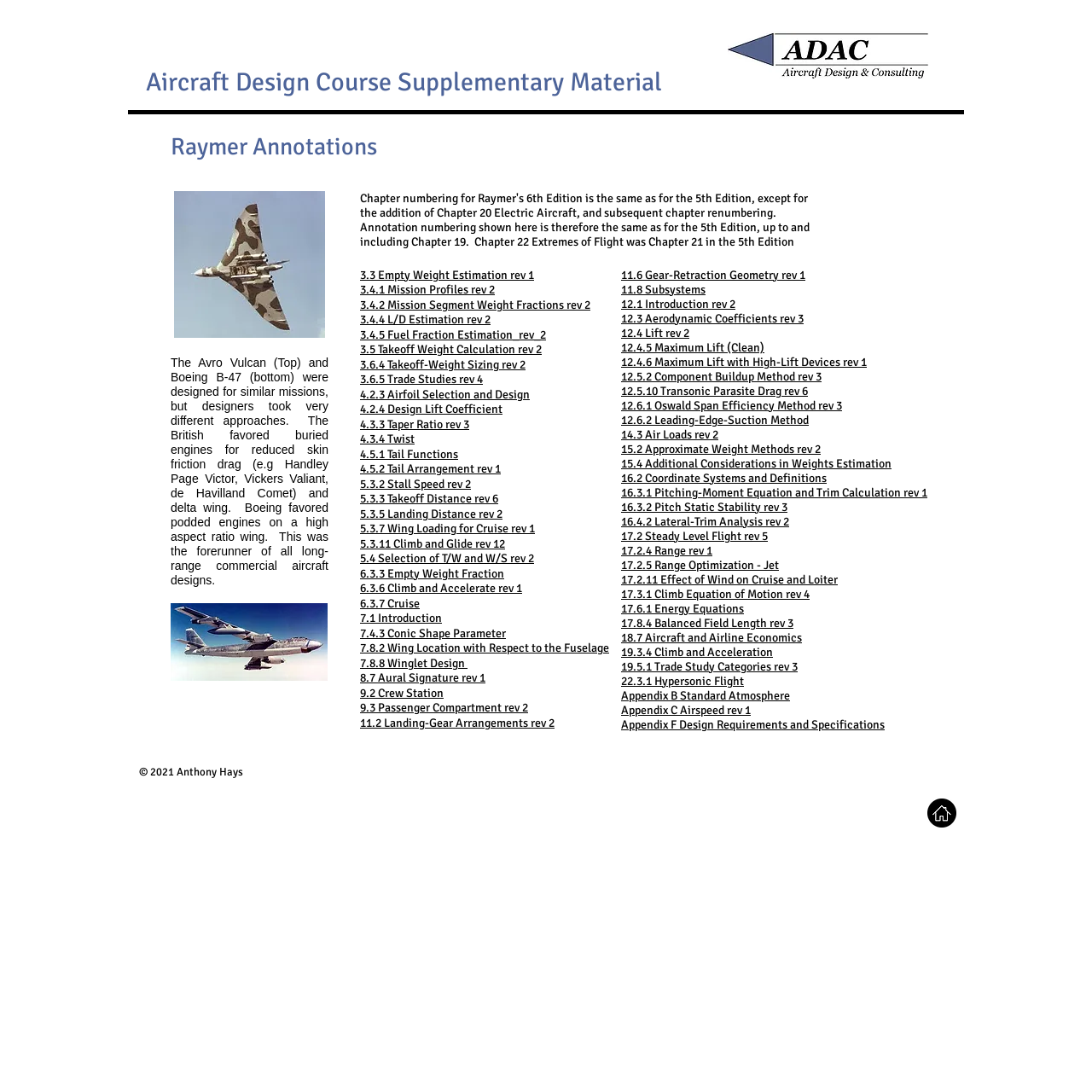What is the copyright year mentioned at the bottom?
Deliver a detailed and extensive answer to the question.

The static text element at the bottom of the webpage mentions '© 2021 Anthony Hays' which indicates that the copyright year is 2021.